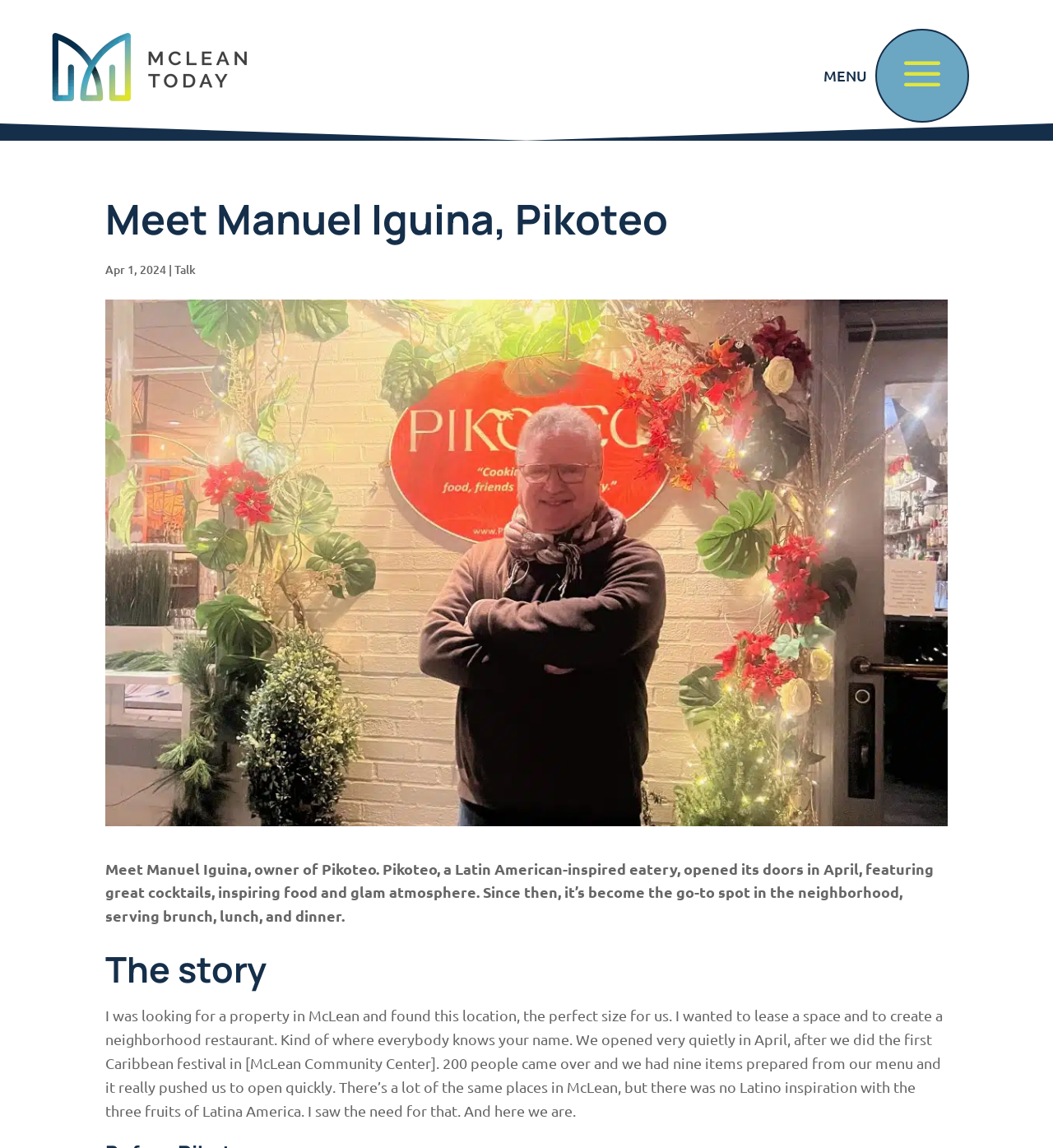Give a detailed explanation of the elements present on the webpage.

The webpage is about Manuel Iguina, the owner of Pikoteo, a Latin American-inspired eatery in downtown McLean. At the top left corner, there is a link to "McLeanToday" with a corresponding image. Next to it, there is a navigation menu with a button labeled "MENU" and an icon.

Below the navigation menu, there is a heading that reads "Meet Manuel Iguina, Pikoteo" followed by the date "Apr 1, 2024" and a link to "Talk". The main content of the page is a paragraph that describes Pikoteo, mentioning its features such as creative cocktails, inspiring food, and a glam atmosphere.

Further down, there is a heading titled "The story" followed by a lengthy text that quotes Manuel Iguina talking about how he found the perfect location for his restaurant in McLean and his vision for creating a neighborhood restaurant with a Latino twist. The text also mentions the Caribbean festival in McLean Community Center, which helped them to open quickly.